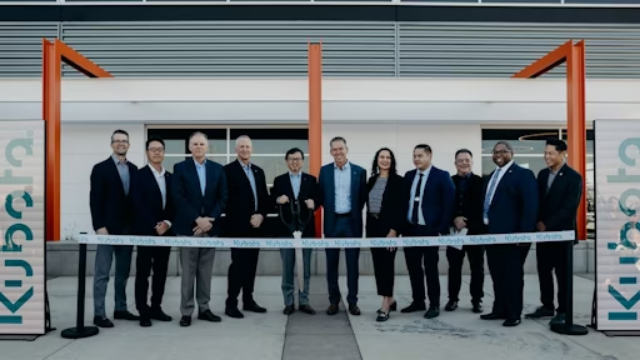Craft a descriptive caption that covers all aspects of the image.

In this image, a group of individuals gathers to celebrate the grand opening of the new Western Distribution Center for Kubota Tractor Corp. The scene features a ceremonial ribbon cutting, symbolizing the official launch of the facility located in Elk Grove, California. The attendees, dressed in business attire, stand in front of a prominently displayed Kubota sign as they prepare to cut the ribbon. This opening marks a significant moment for Kubota, reflecting the company’s commitment to increasing operational capacity and meeting the growing demand for their equipment in the Western Division. The new center replaces the previous facility in Lodi and has already seen substantial investment and job growth, showcasing Kubota's dedication to expansion and community support.